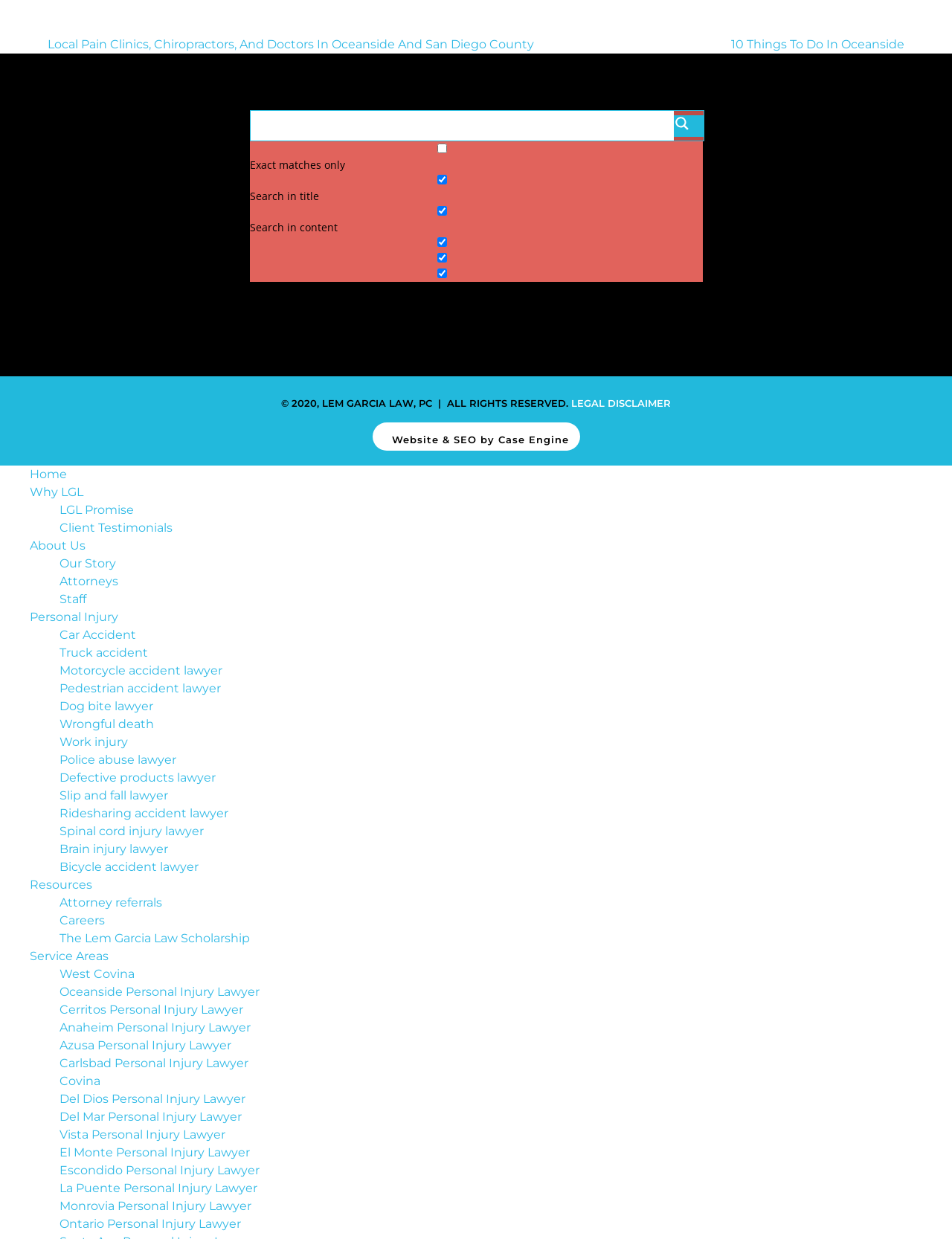Provide a one-word or one-phrase answer to the question:
What is the name of the law firm?

Lem Garcia Law